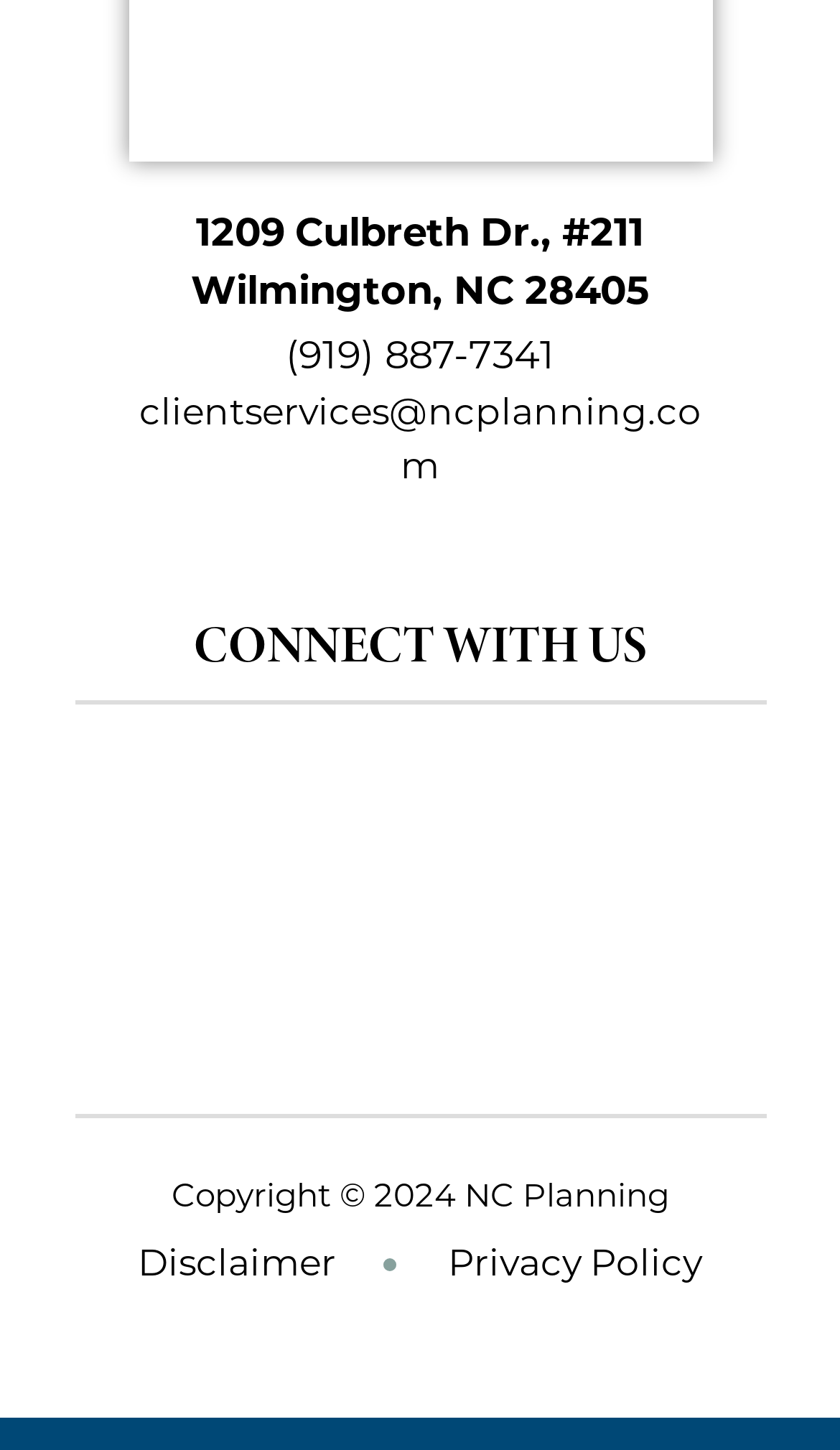Identify the bounding box coordinates of the clickable region necessary to fulfill the following instruction: "Read disclaimer". The bounding box coordinates should be four float numbers between 0 and 1, i.e., [left, top, right, bottom].

[0.164, 0.839, 0.4, 0.889]